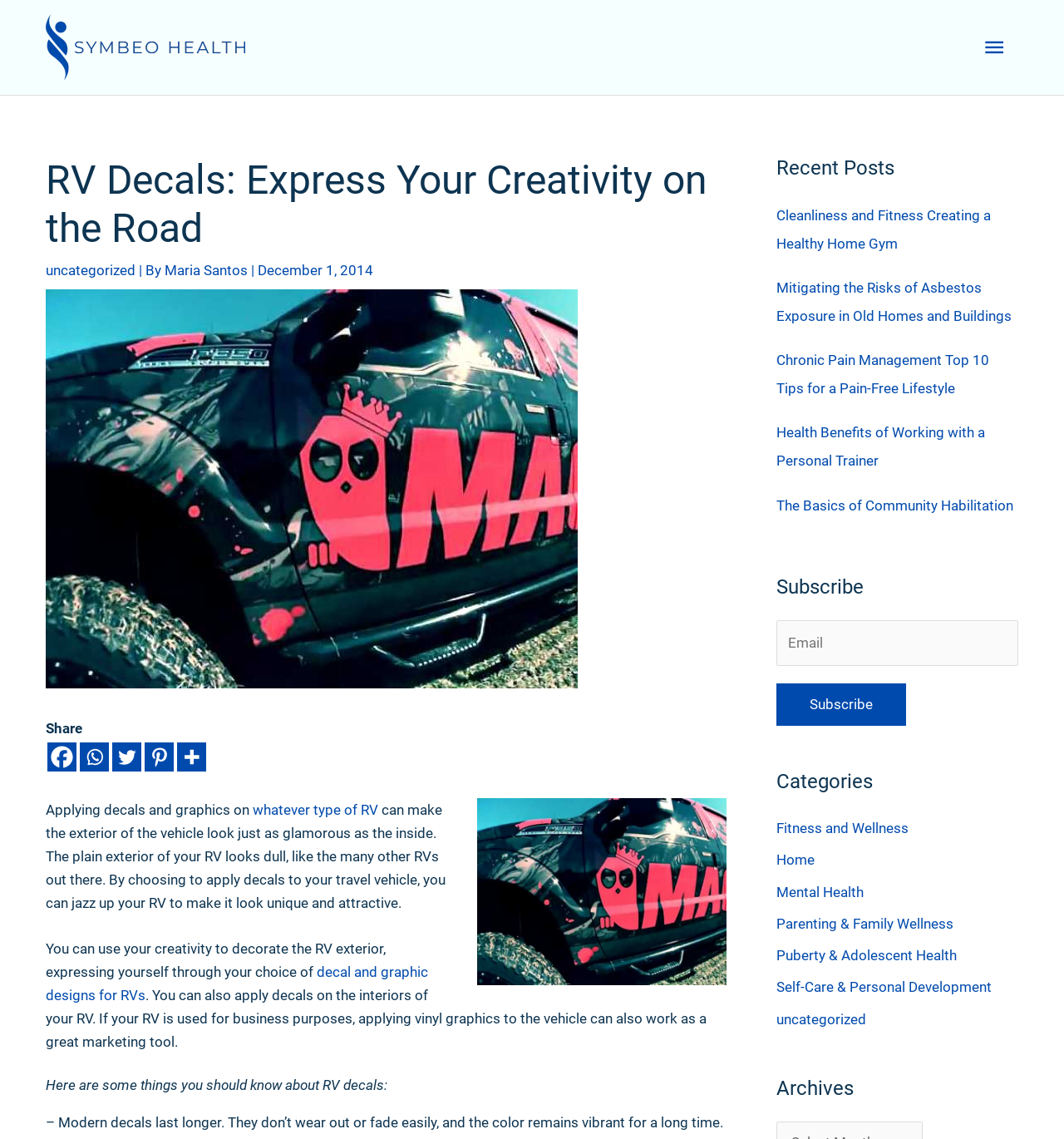Please specify the bounding box coordinates of the region to click in order to perform the following instruction: "Read more about 'RV Decals: Express Your Creativity on the Road'".

[0.043, 0.137, 0.683, 0.221]